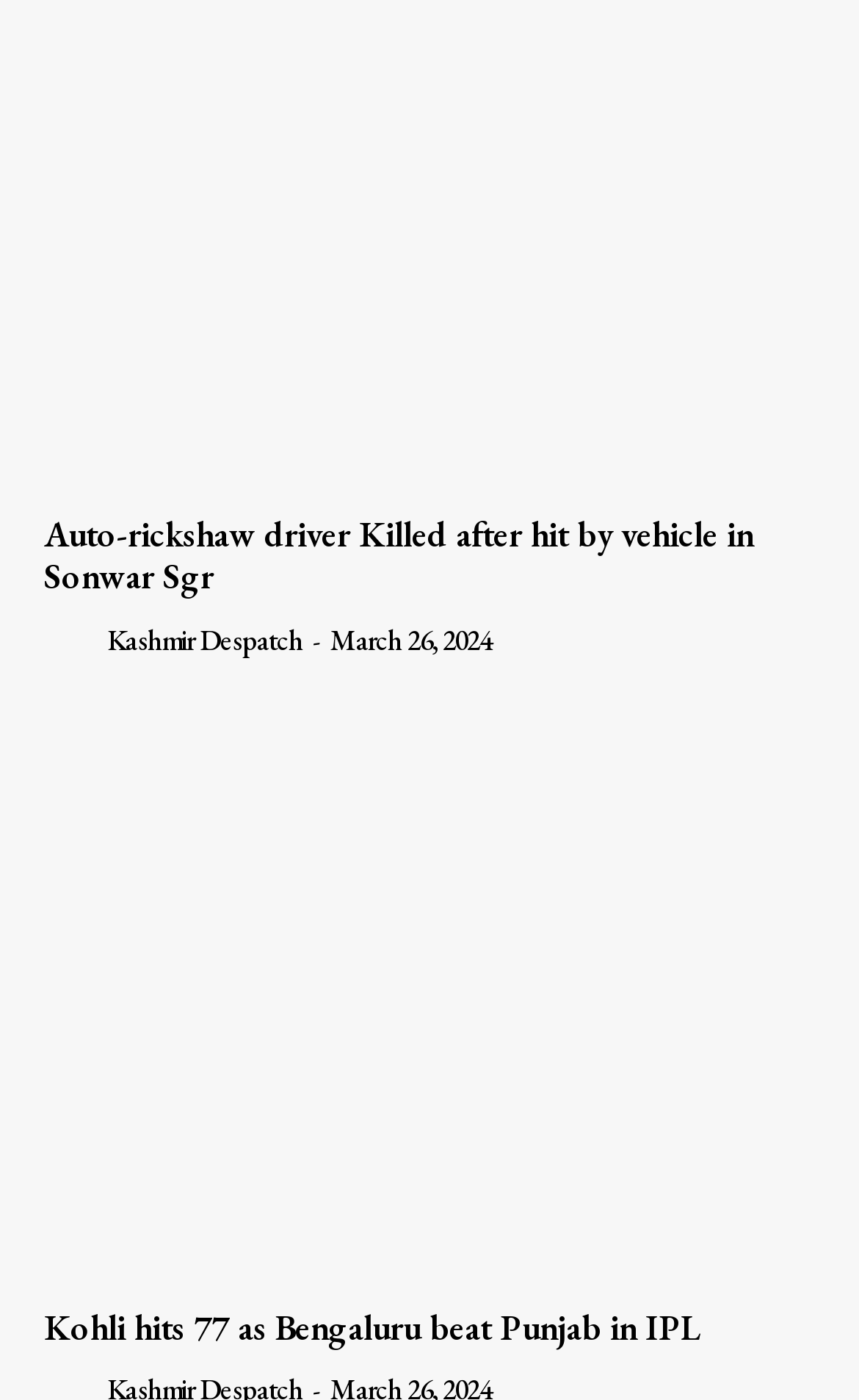Locate the bounding box of the UI element described in the following text: "ABOUT US".

[0.051, 0.875, 0.949, 0.904]